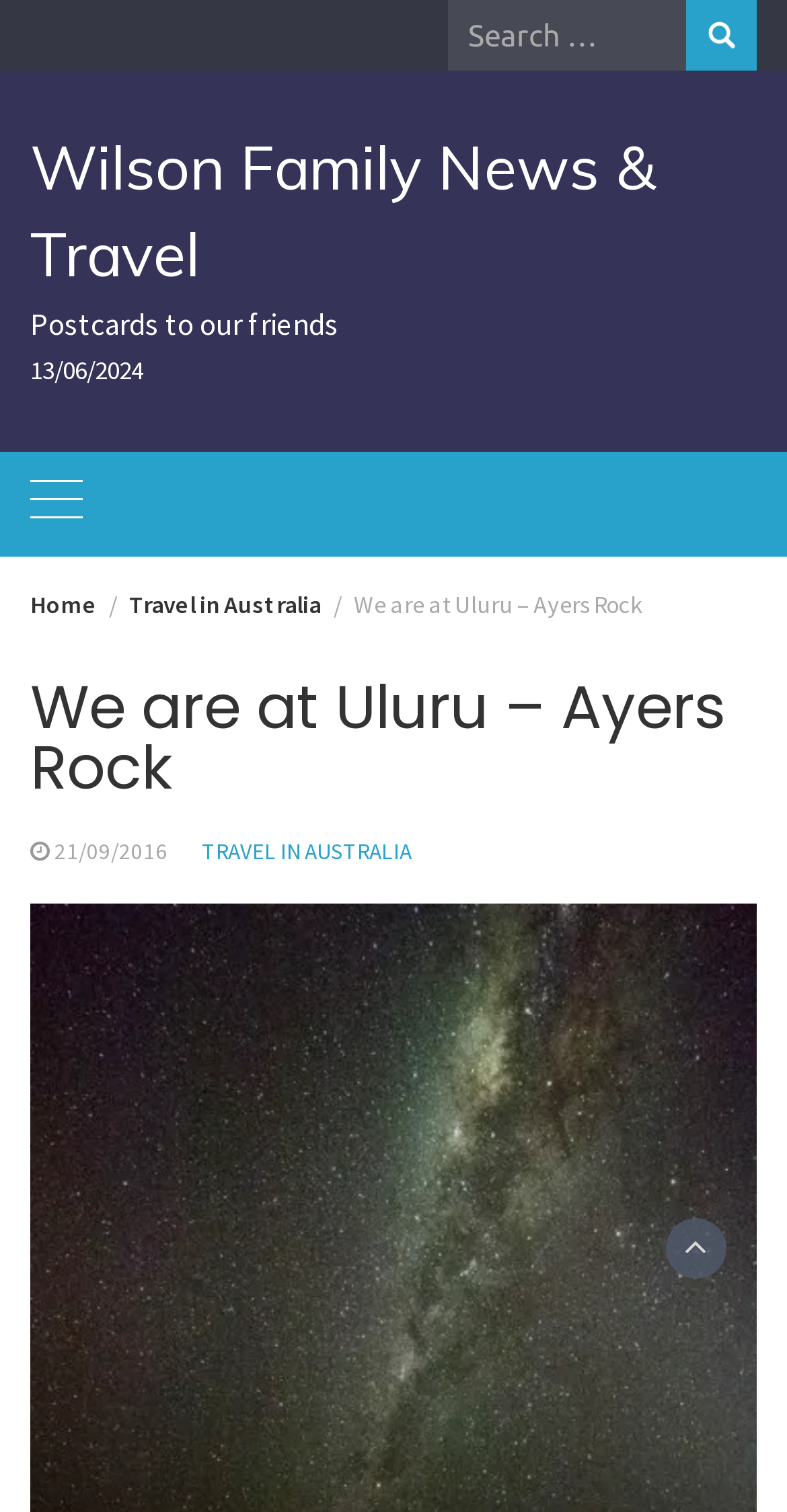What can be done in the search box?
Please give a detailed and elaborate explanation in response to the question.

I inferred this answer by looking at the search box and the button 'Search' next to it, which suggests that users can search for posts on the webpage.